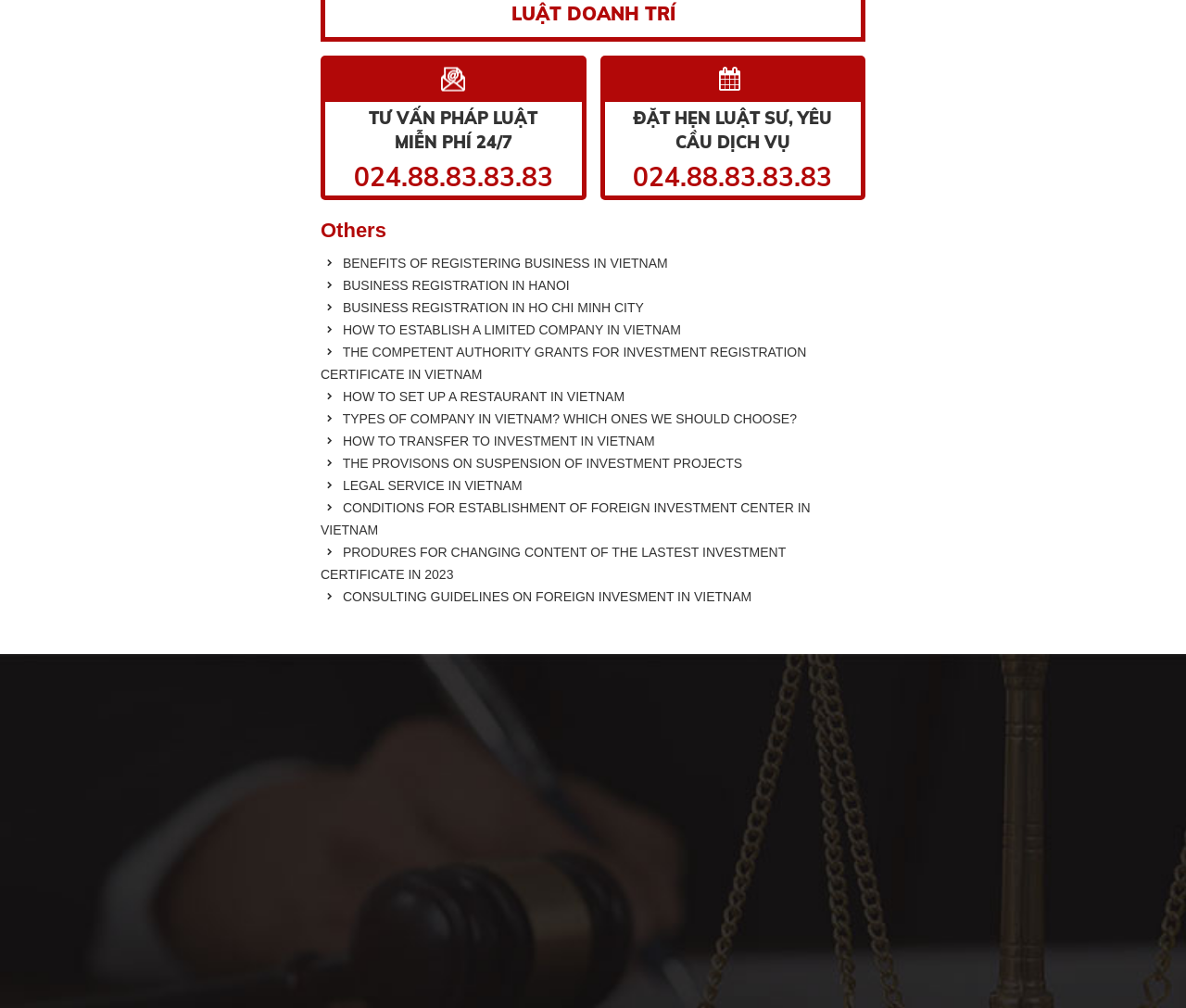Find the bounding box coordinates of the area that needs to be clicked in order to achieve the following instruction: "Read about benefits of registering business in Vietnam". The coordinates should be specified as four float numbers between 0 and 1, i.e., [left, top, right, bottom].

[0.27, 0.25, 0.73, 0.272]